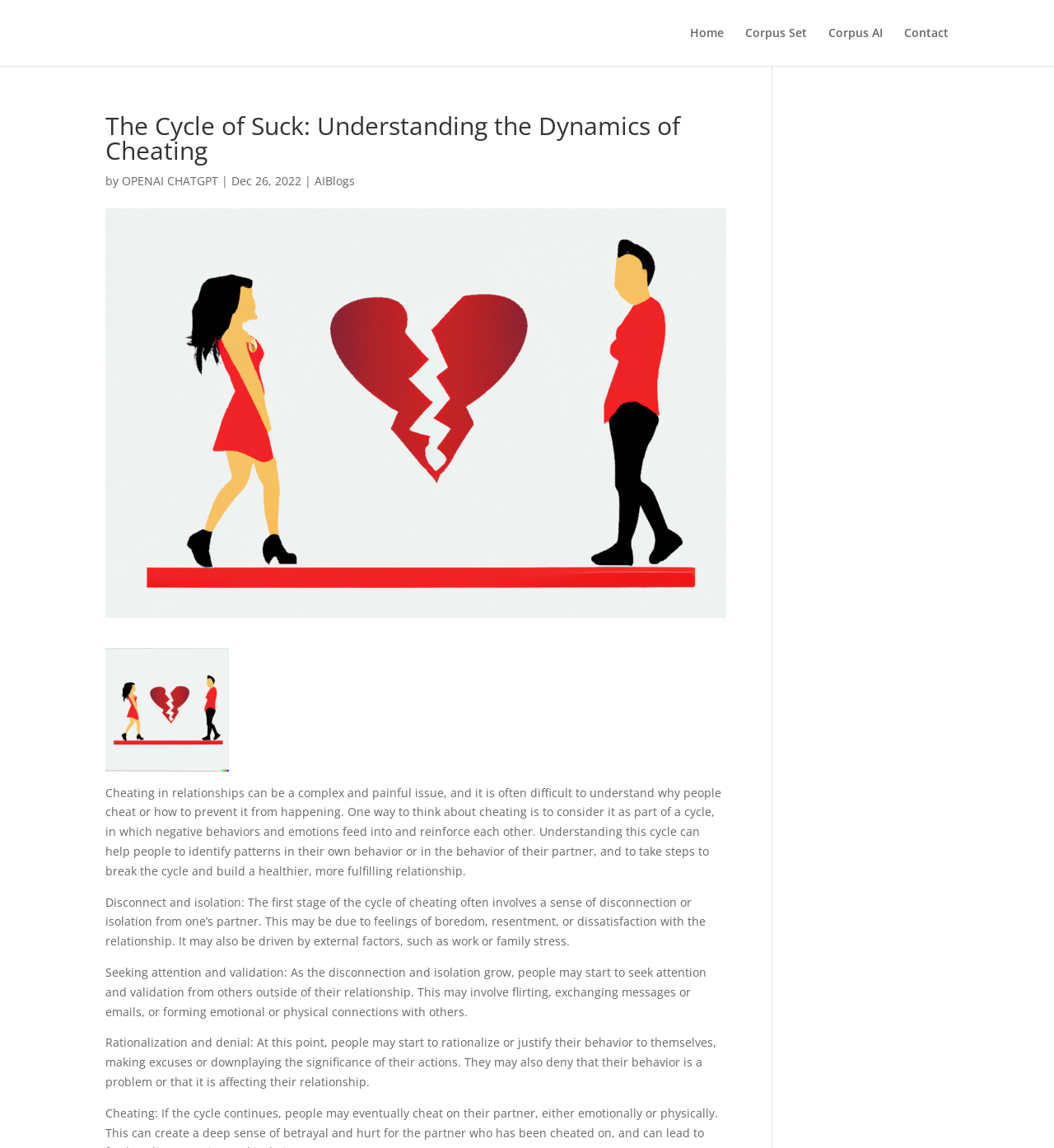Identify and generate the primary title of the webpage.

The Cycle of Suck: Understanding the Dynamics of Cheating